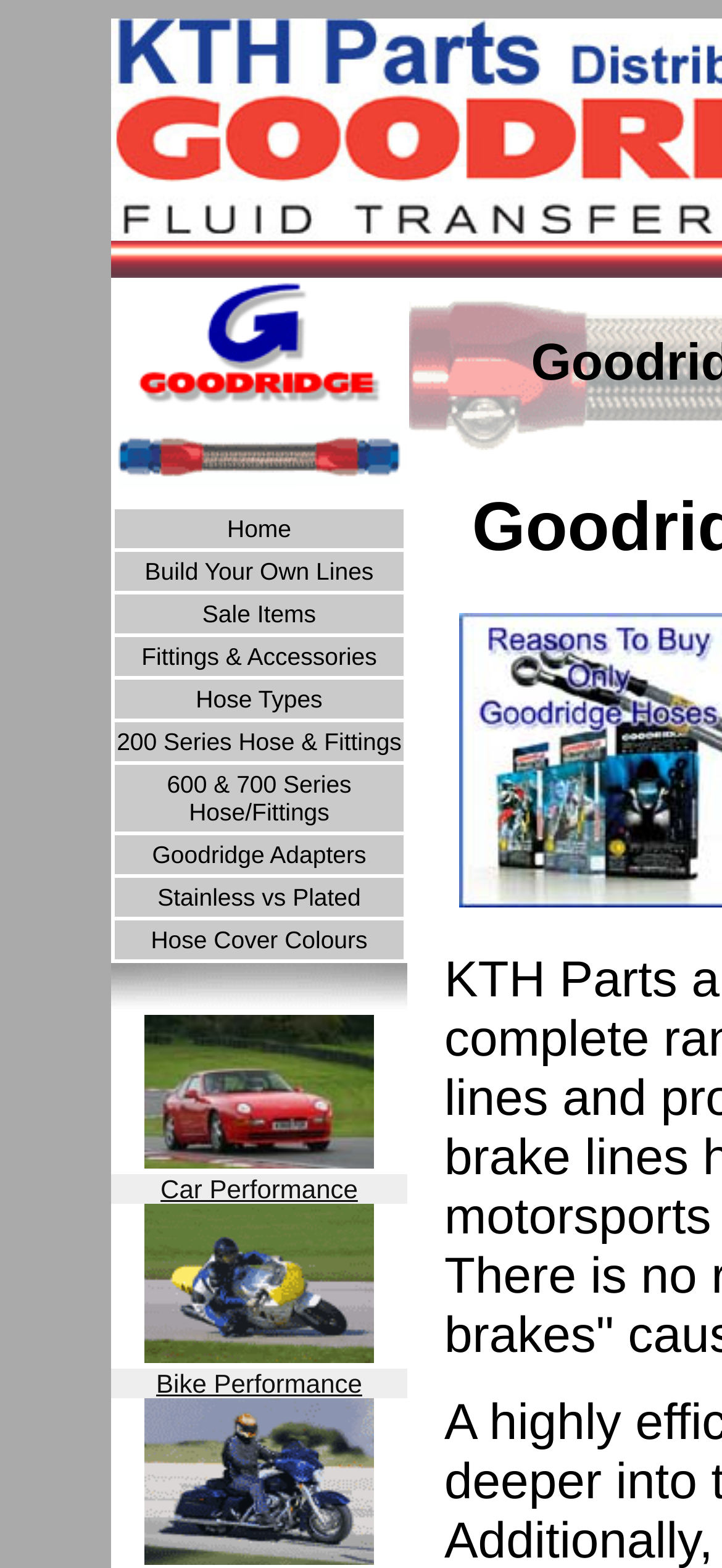What type of products are featured on this website?
Based on the screenshot, provide your answer in one word or phrase.

Brake lines and fittings